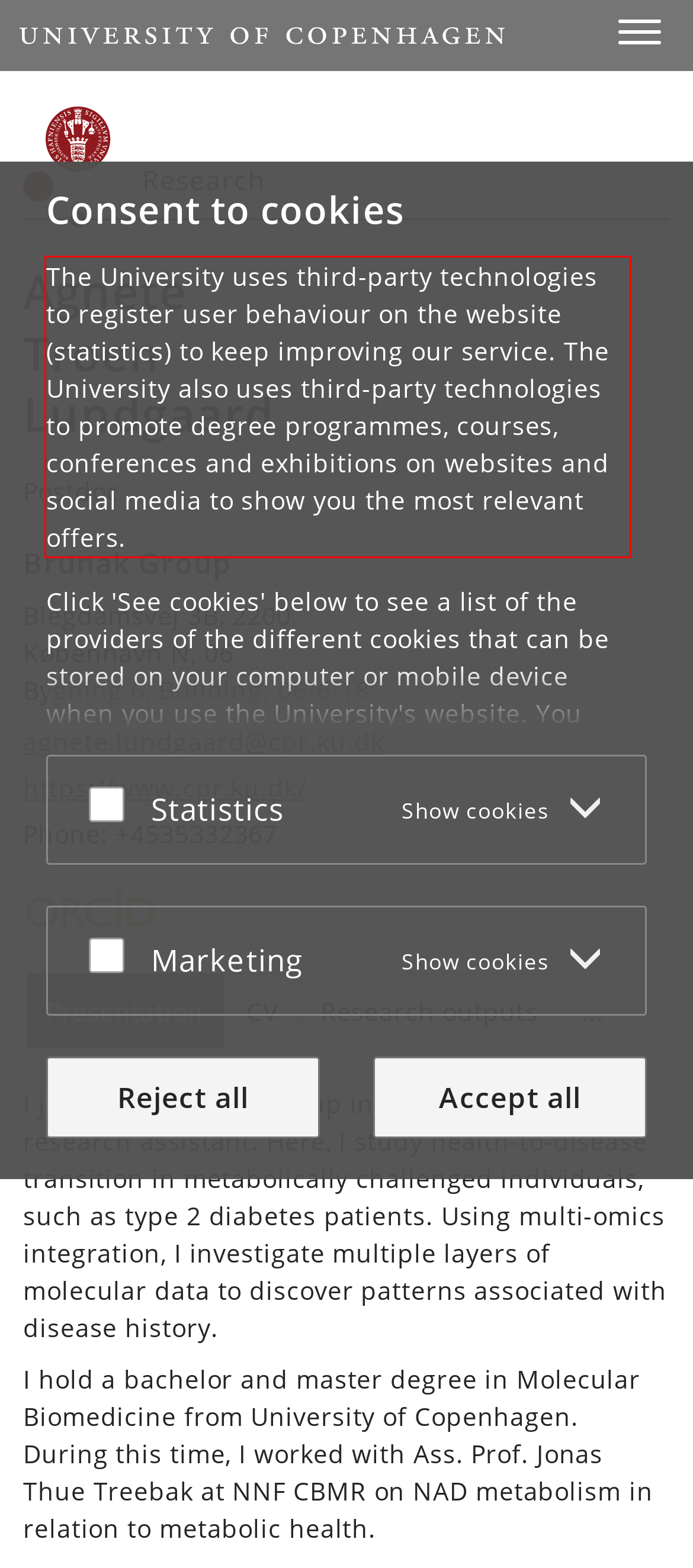Please examine the webpage screenshot containing a red bounding box and use OCR to recognize and output the text inside the red bounding box.

The University uses third-party technologies to register user behaviour on the website (statistics) to keep improving our service. The University also uses third-party technologies to promote degree programmes, courses, conferences and exhibitions on websites and social media to show you the most relevant offers.